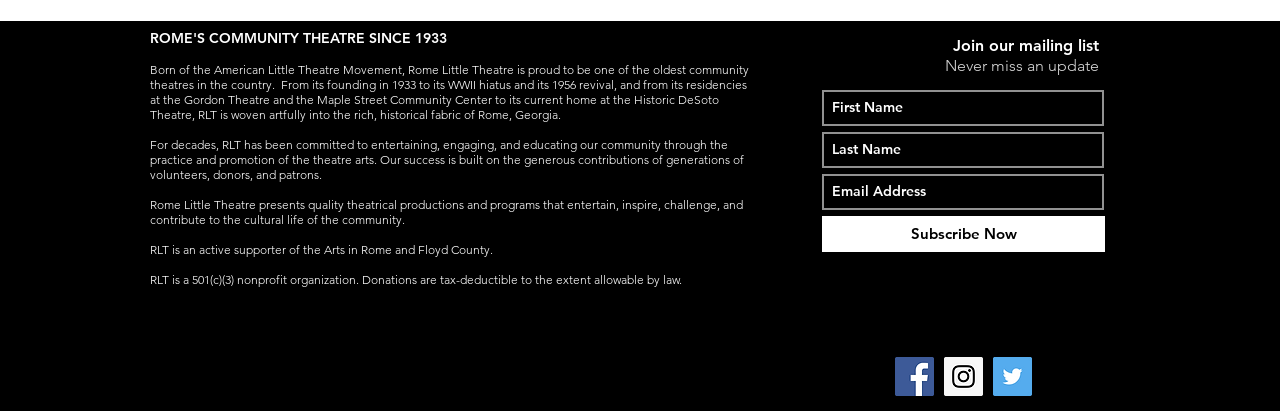Respond with a single word or short phrase to the following question: 
What is the name of the theatre where Rome Little Theatre is currently located?

Historic DeSoto Theatre